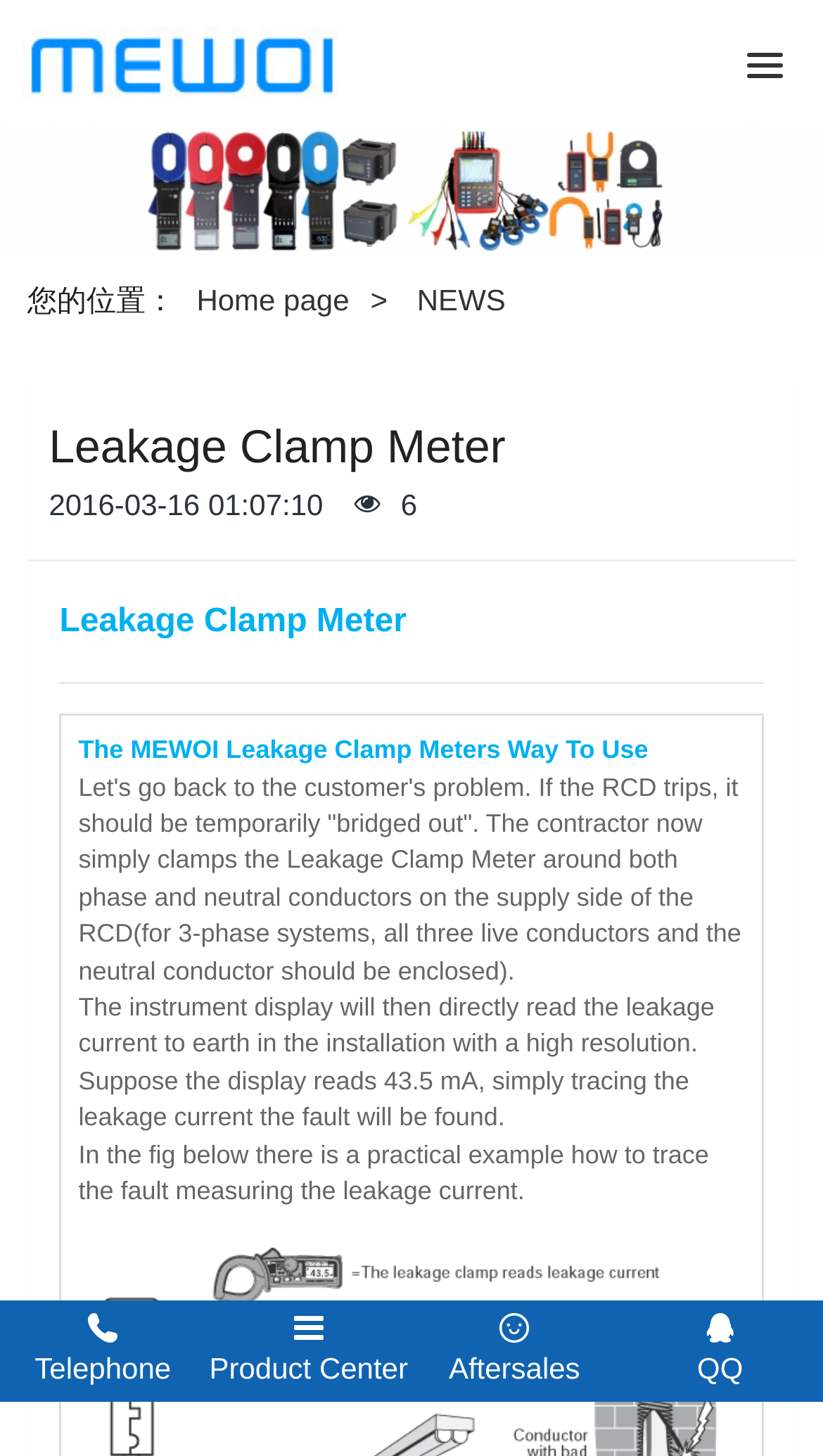Based on what you see in the screenshot, provide a thorough answer to this question: How many links are there at the bottom of the webpage?

There are four links at the bottom of the webpage, which are Telephone, Product Center, Aftersales, and QQ.